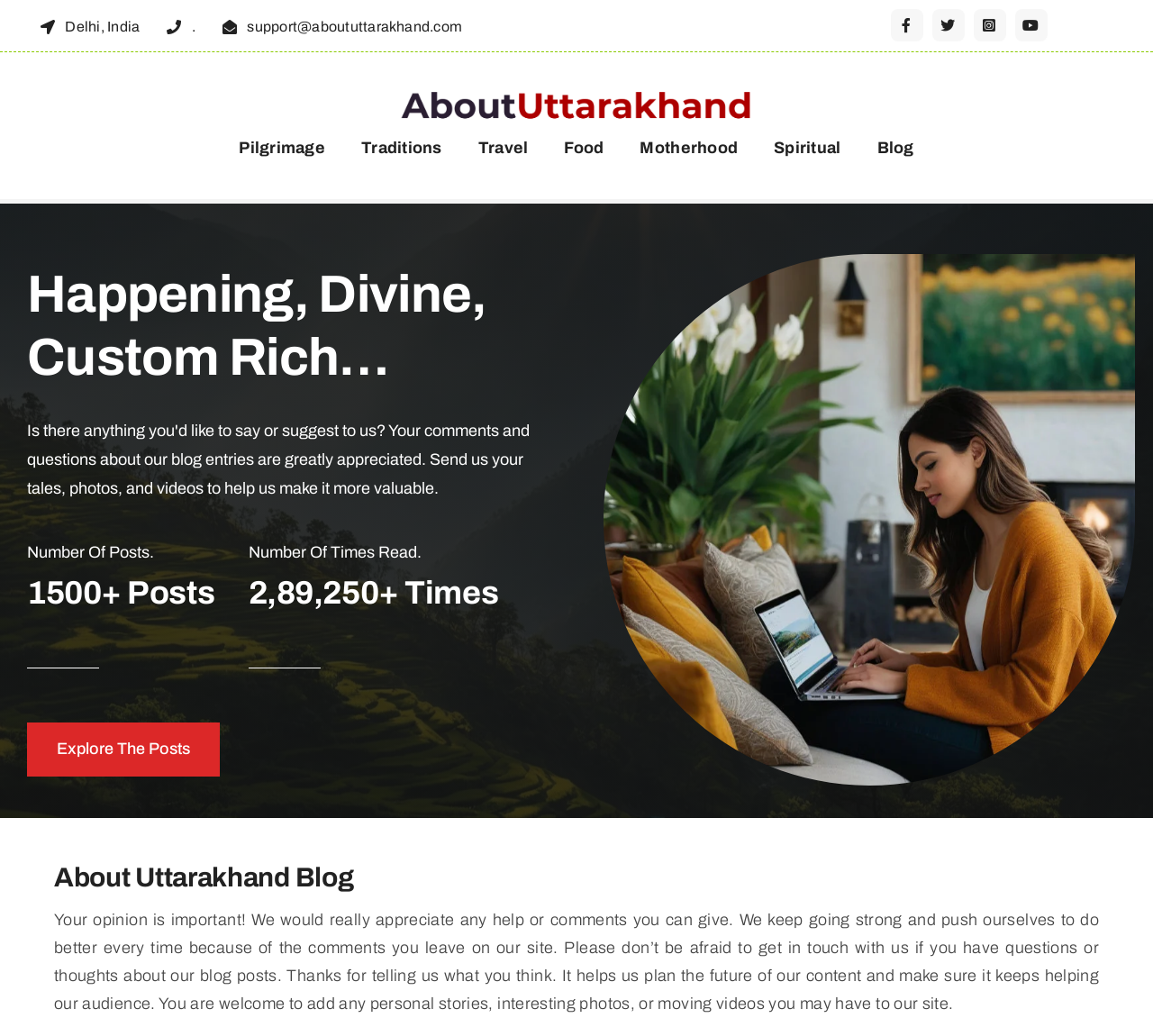What is the purpose of the website according to the text?
Please provide a comprehensive answer based on the visual information in the image.

I read the text at the bottom of the page, which says 'Your opinion is important! ... Thanks for telling us what you think. It helps us plan the future of our content and make sure it keeps helping our audience.' This suggests that the website is meant to share stories and ideas and gather feedback from readers.